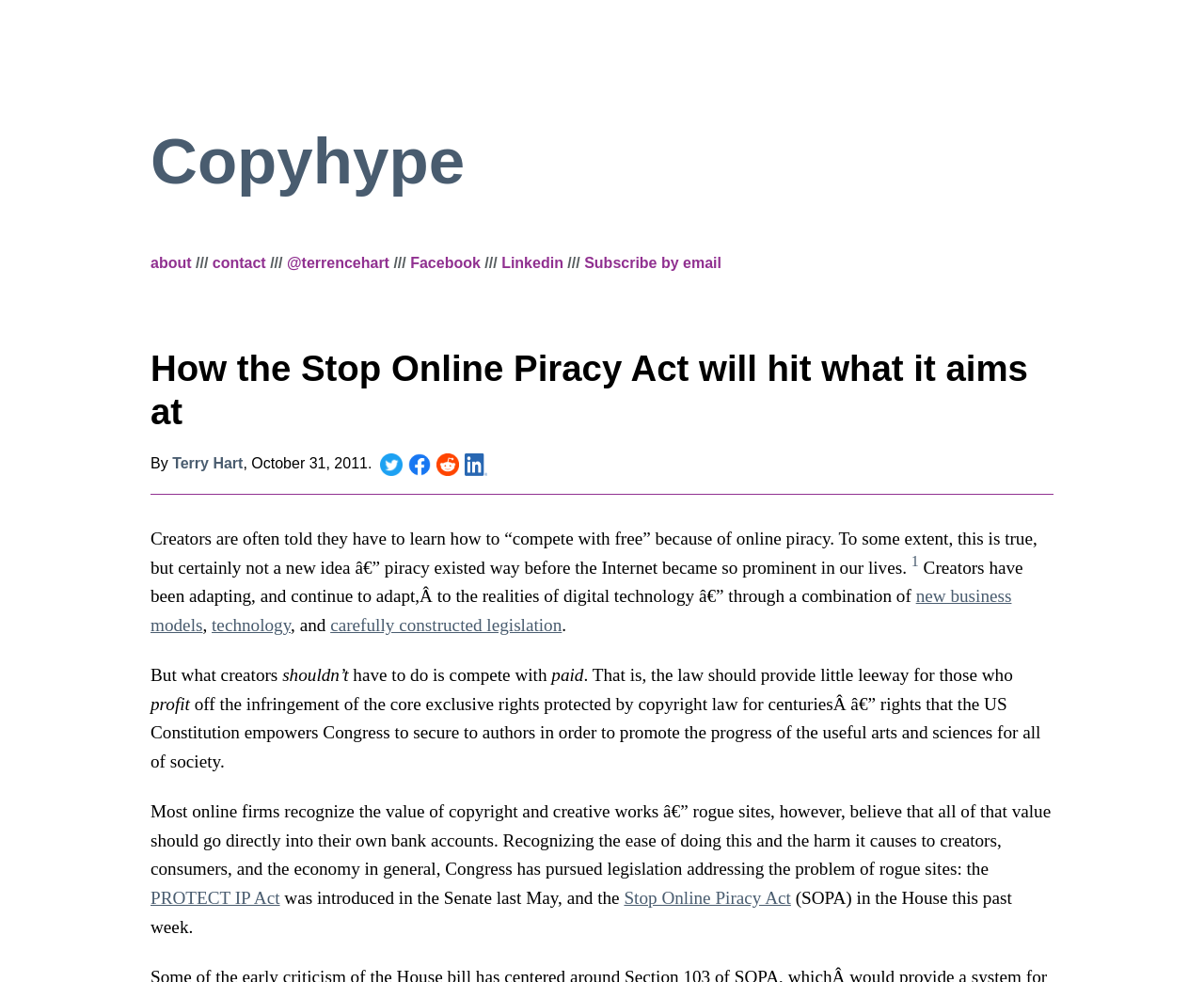Please find the bounding box for the UI element described by: "Facebook".

[0.341, 0.26, 0.399, 0.276]